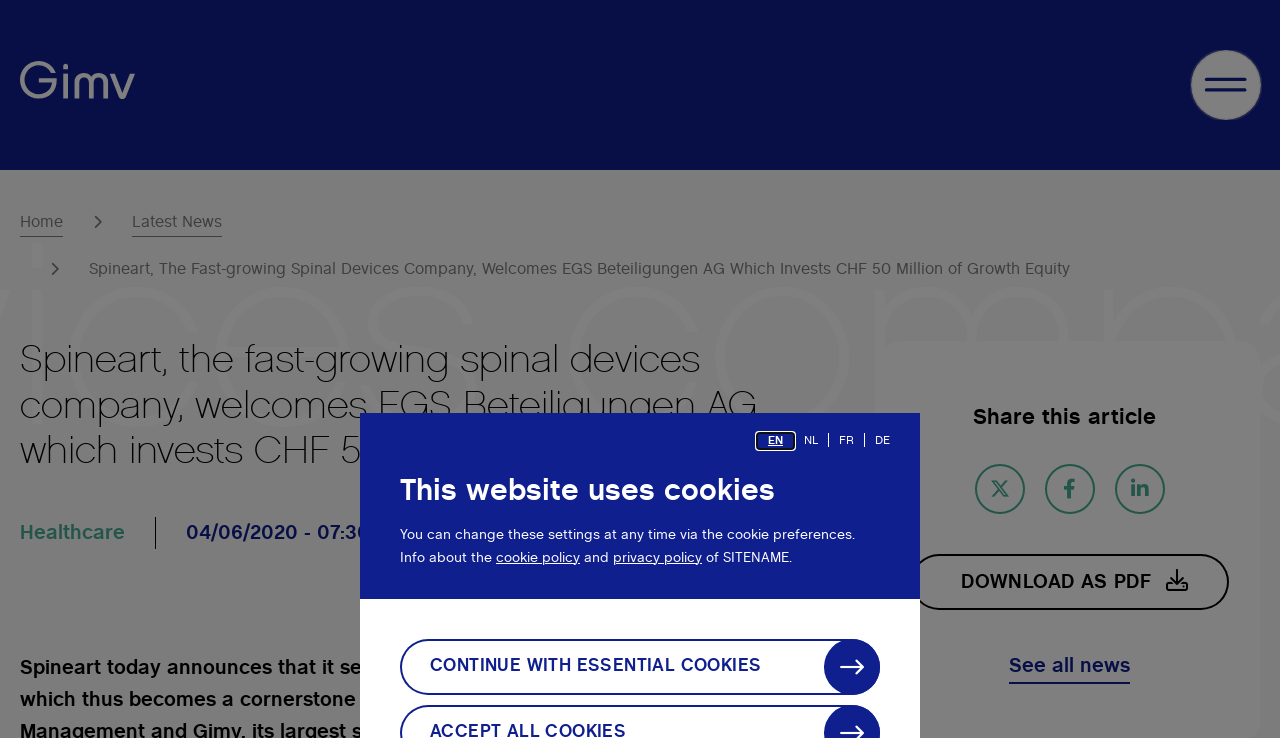What is the language currently selected?
Based on the visual information, provide a detailed and comprehensive answer.

I looked at the language selection links and found that the 'EN' link is currently focused, indicating that it is the selected language.